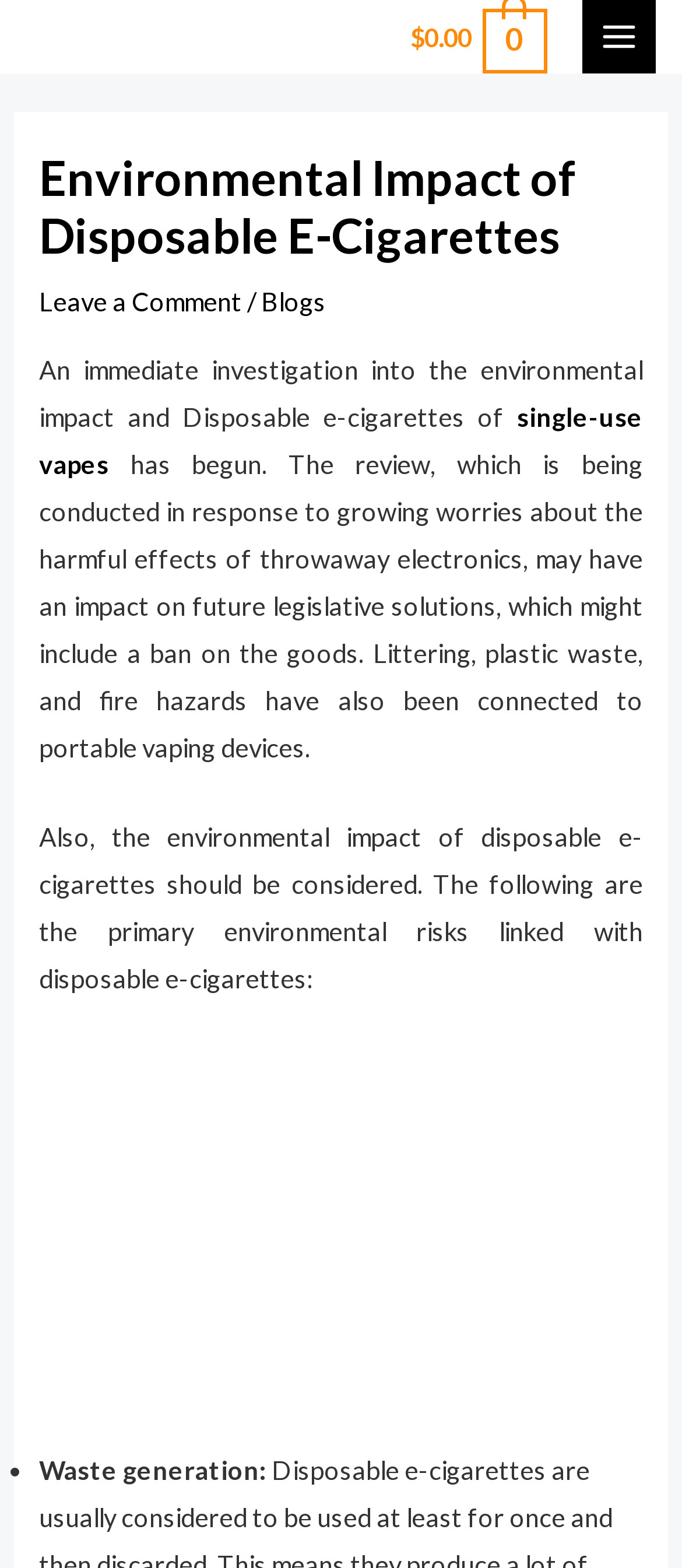Please respond to the question with a concise word or phrase:
What is the topic of the article?

Environmental Impact of Disposable E-Cigarettes